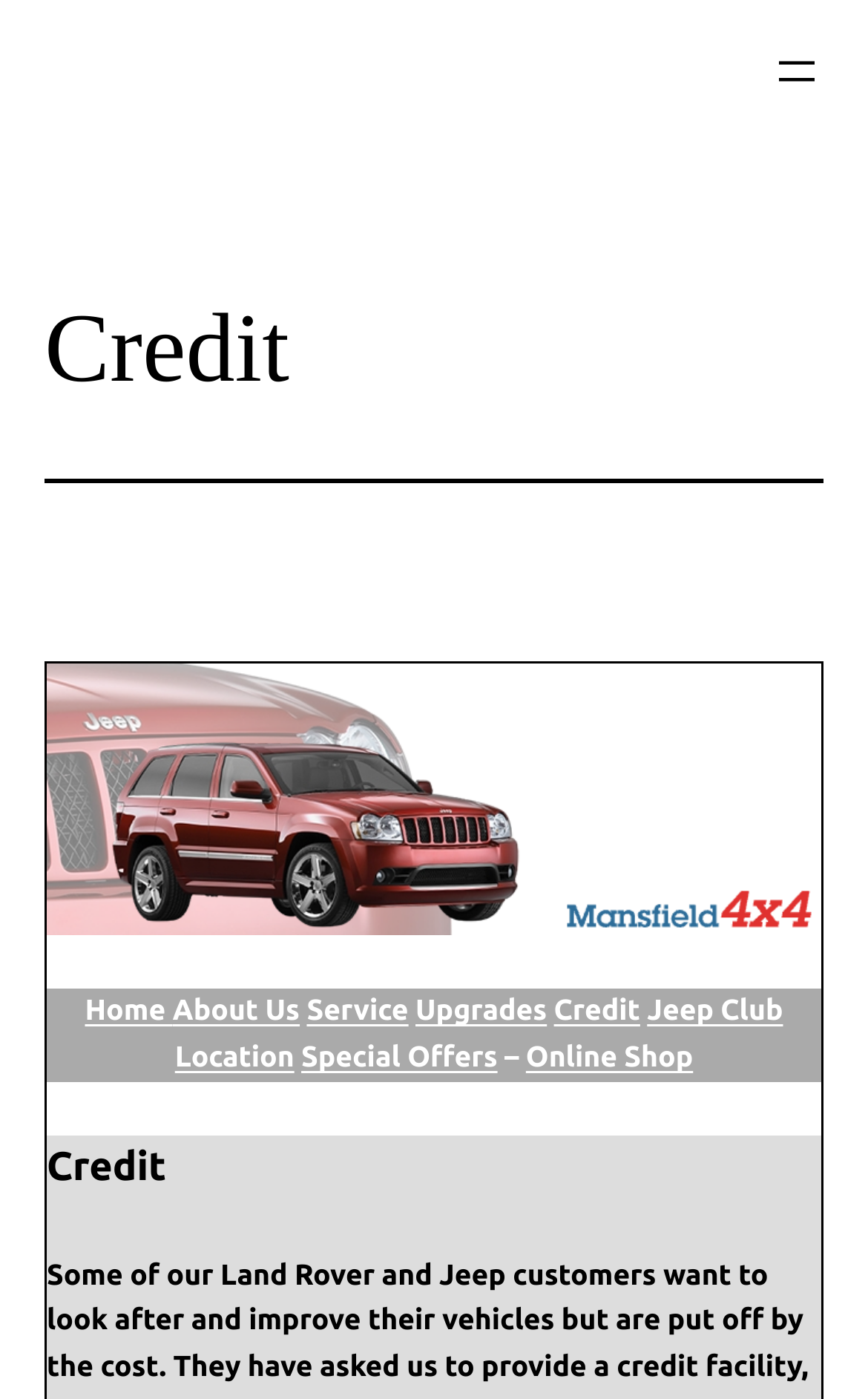What is the theme of the website?
Please provide a single word or phrase answer based on the image.

Land Rover and Jeep